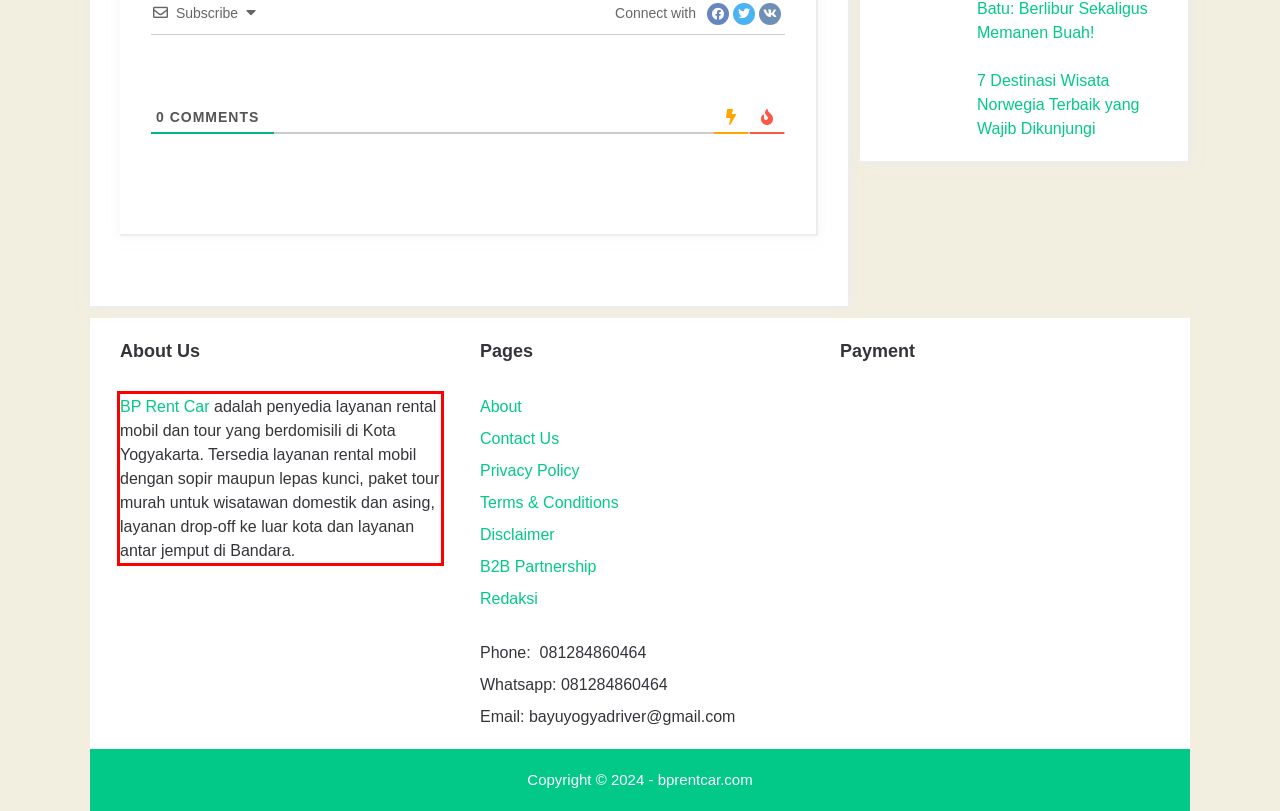Within the screenshot of the webpage, locate the red bounding box and use OCR to identify and provide the text content inside it.

BP Rent Car adalah penyedia layanan rental mobil dan tour yang berdomisili di Kota Yogyakarta. Tersedia layanan rental mobil dengan sopir maupun lepas kunci, paket tour murah untuk wisatawan domestik dan asing, layanan drop-off ke luar kota dan layanan antar jemput di Bandara.